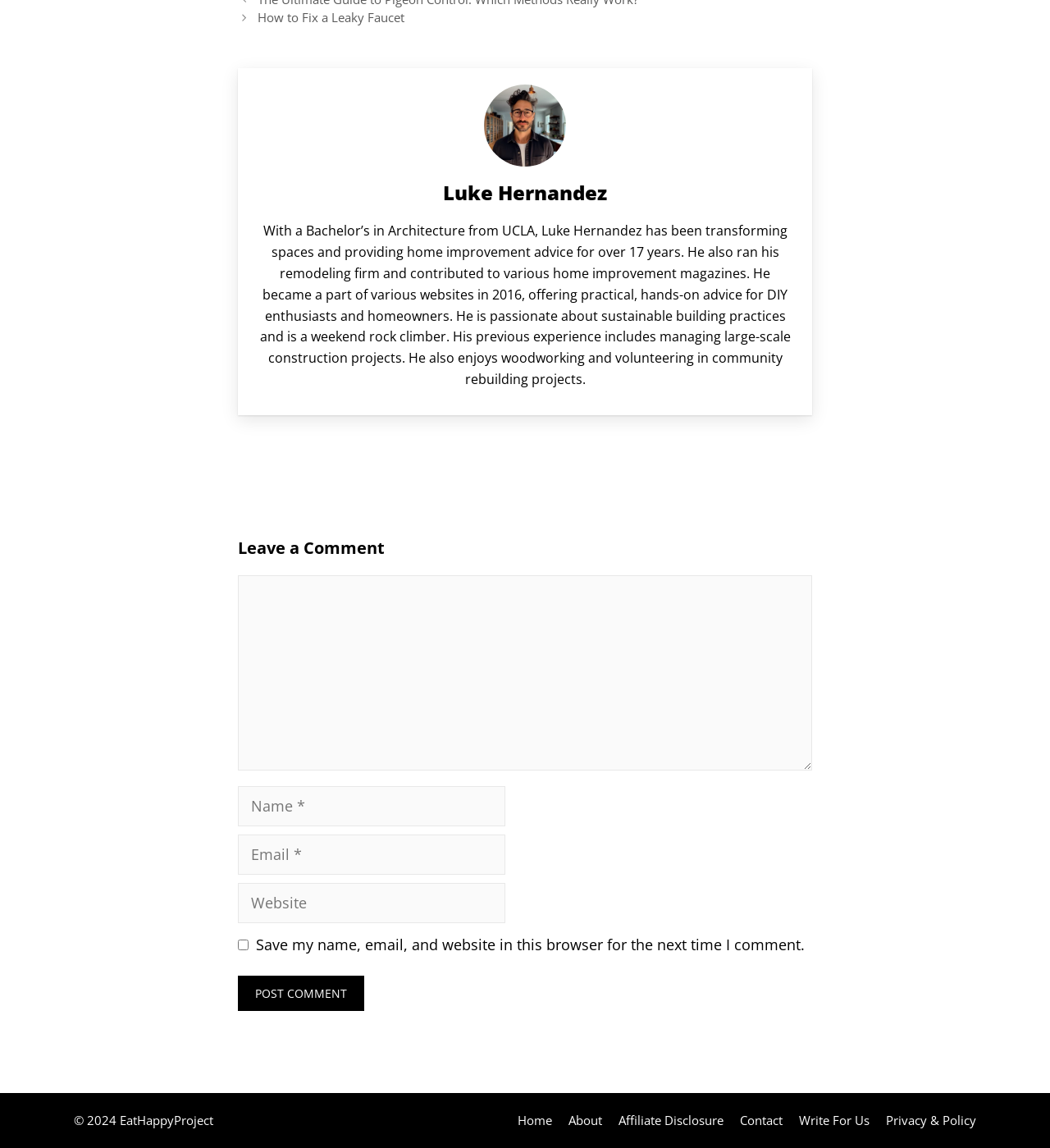Please mark the clickable region by giving the bounding box coordinates needed to complete this instruction: "Click the 'Post Comment' button".

[0.227, 0.85, 0.347, 0.881]